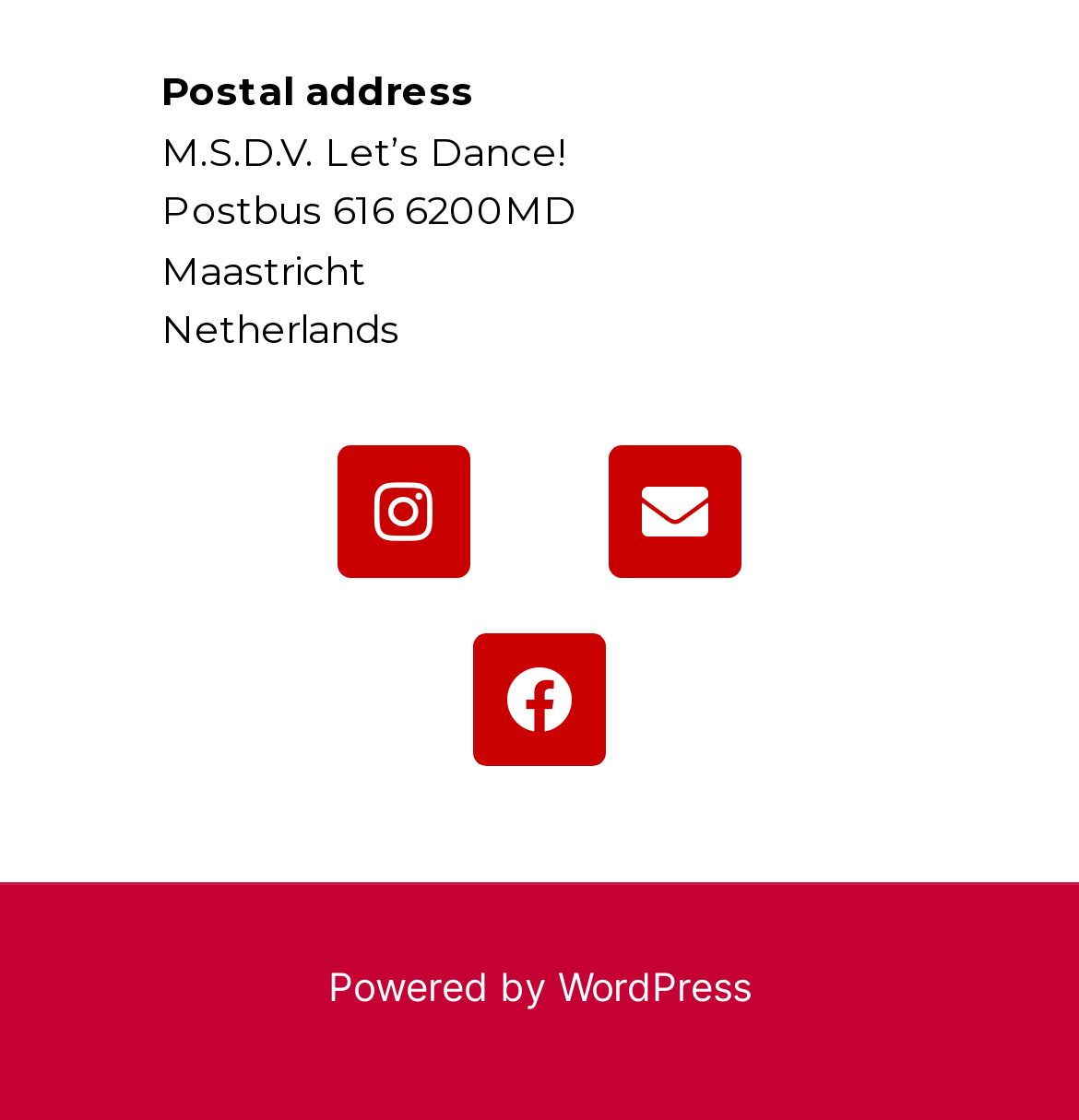What is the country where M.S.D.V. Let’s Dance! is located?
From the image, respond using a single word or phrase.

Netherlands